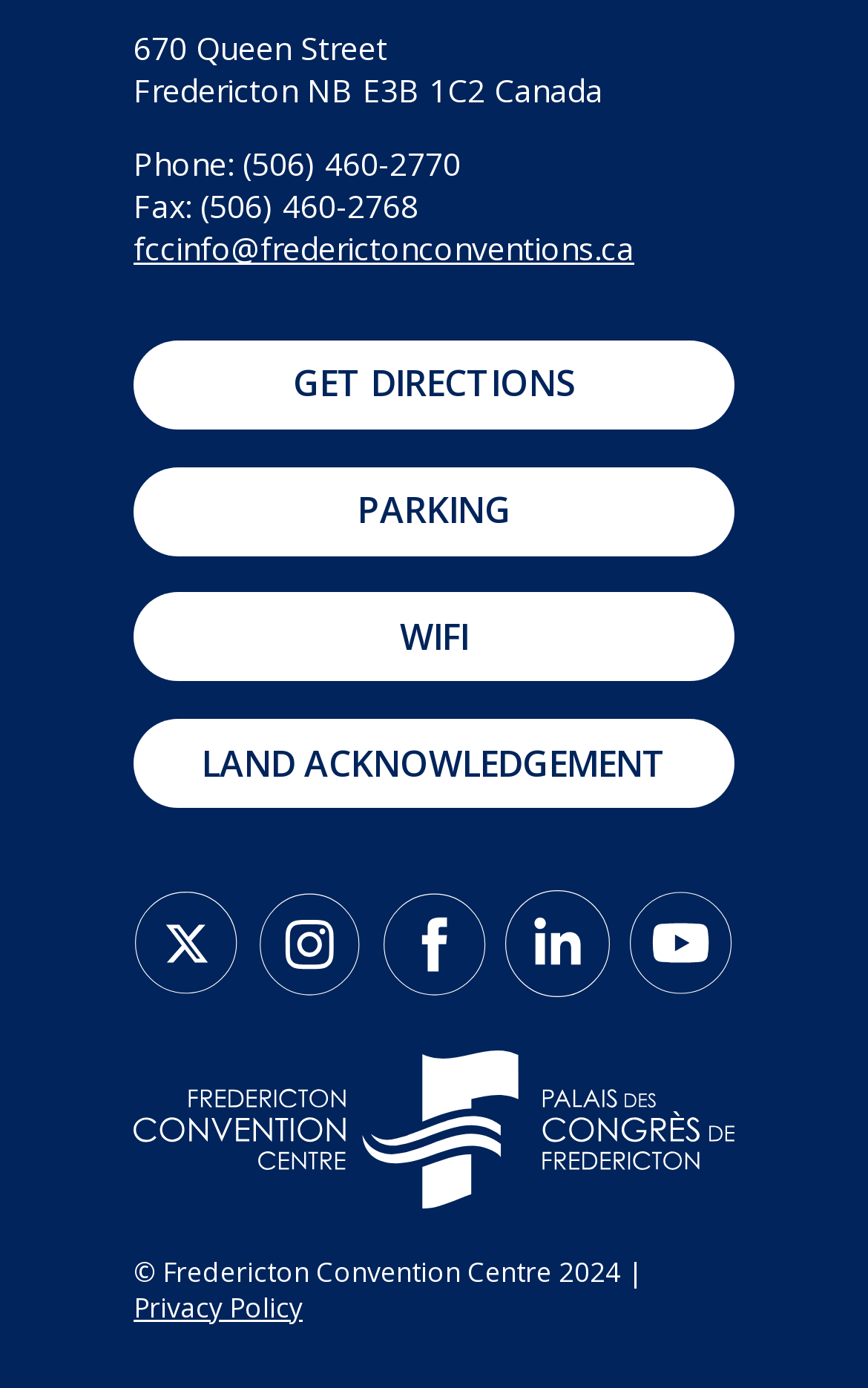Bounding box coordinates should be provided in the format (top-left x, top-left y, bottom-right x, bottom-right y) with all values between 0 and 1. Identify the bounding box for this UI element: alt="Like us on Facebook"

[0.439, 0.694, 0.561, 0.724]